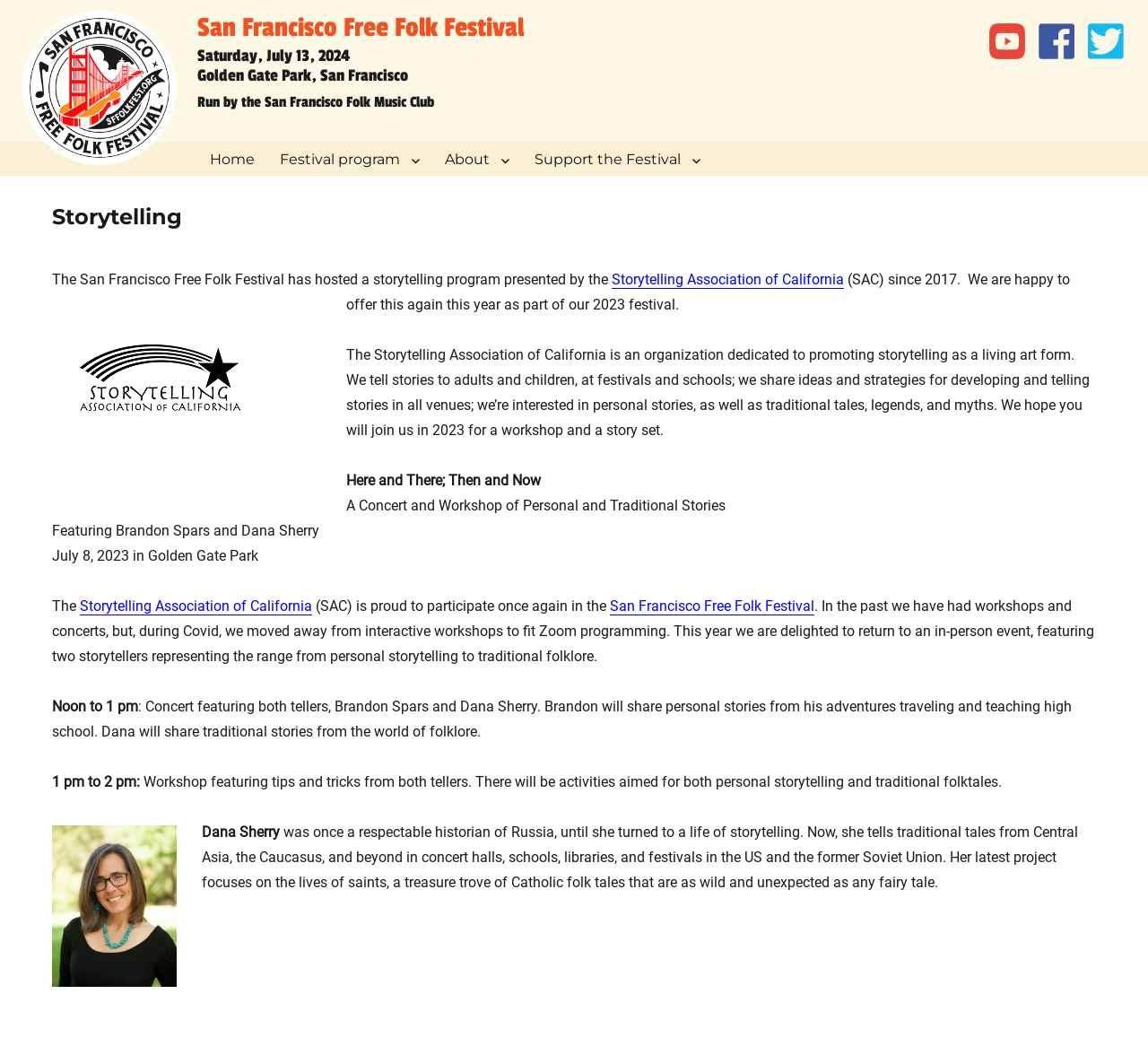Bounding box coordinates should be provided in the format (top-left x, top-left y, bottom-right x, bottom-right y) with all values between 0 and 1. Identify the bounding box for this UI element: Support the Festival

[0.455, 0.134, 0.621, 0.167]